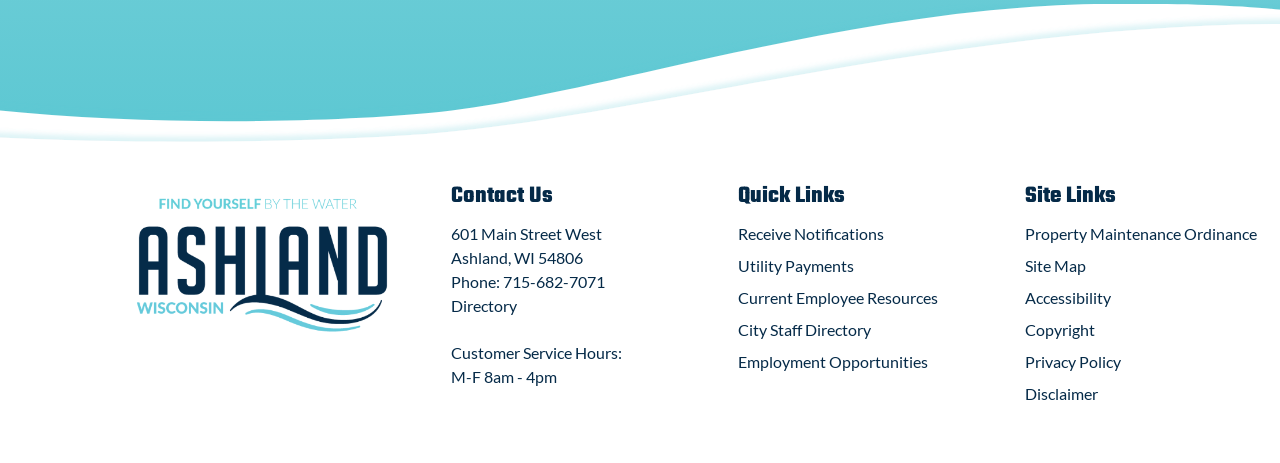Please predict the bounding box coordinates of the element's region where a click is necessary to complete the following instruction: "call customer service". The coordinates should be represented by four float numbers between 0 and 1, i.e., [left, top, right, bottom].

[0.393, 0.588, 0.473, 0.629]